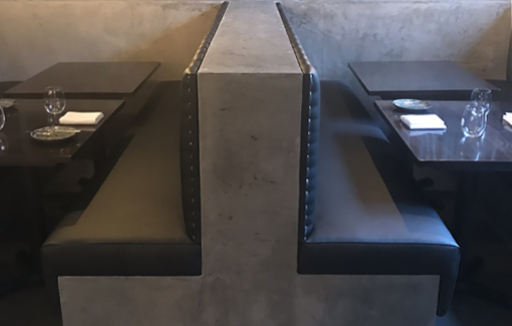Answer the following inquiry with a single word or phrase:
What is the purpose of the microcement in the design?

backdrop for modern commercial environments